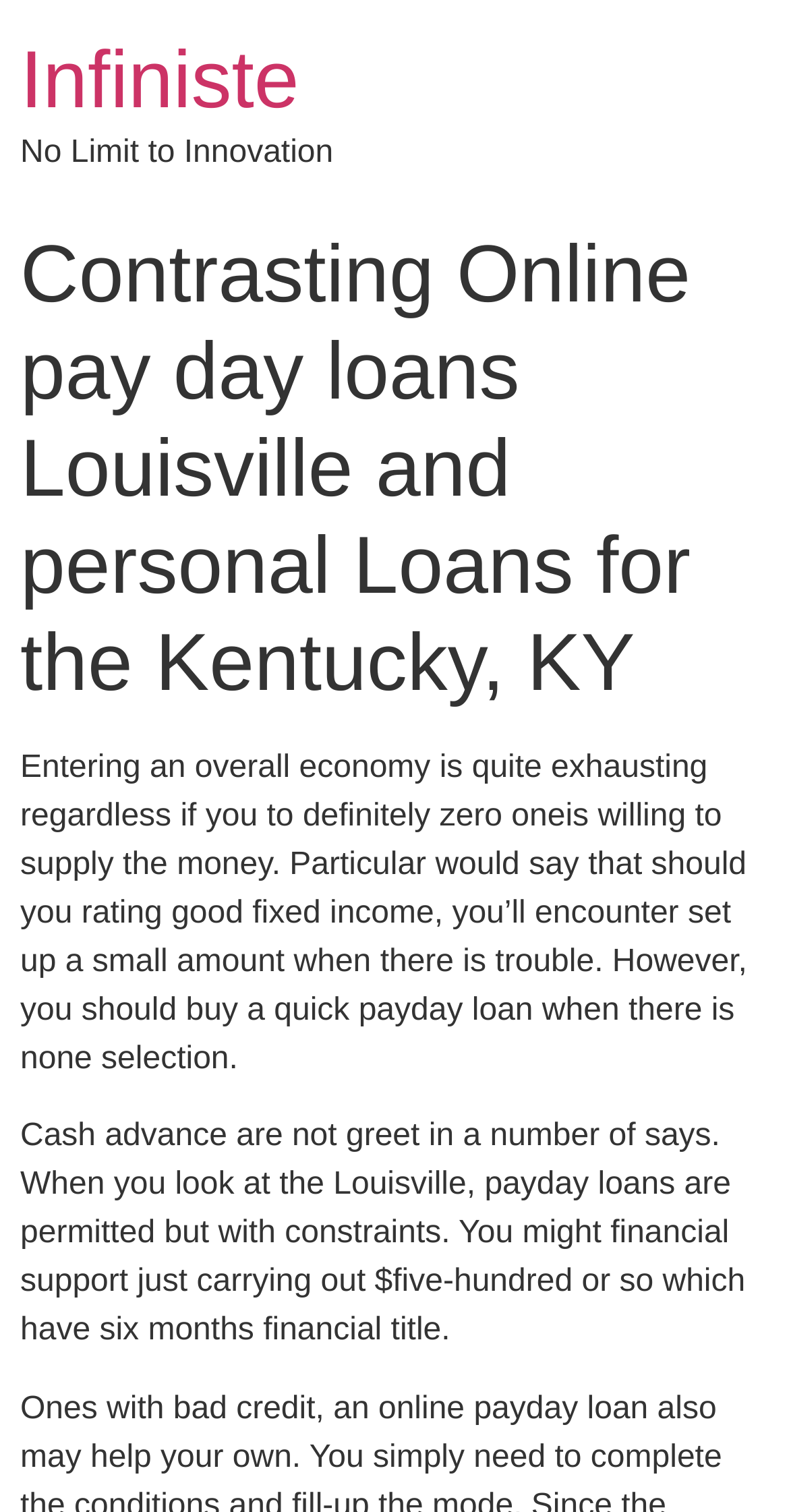What is the maximum amount for a payday loan in Louisville?
Please provide a single word or phrase based on the screenshot.

$500